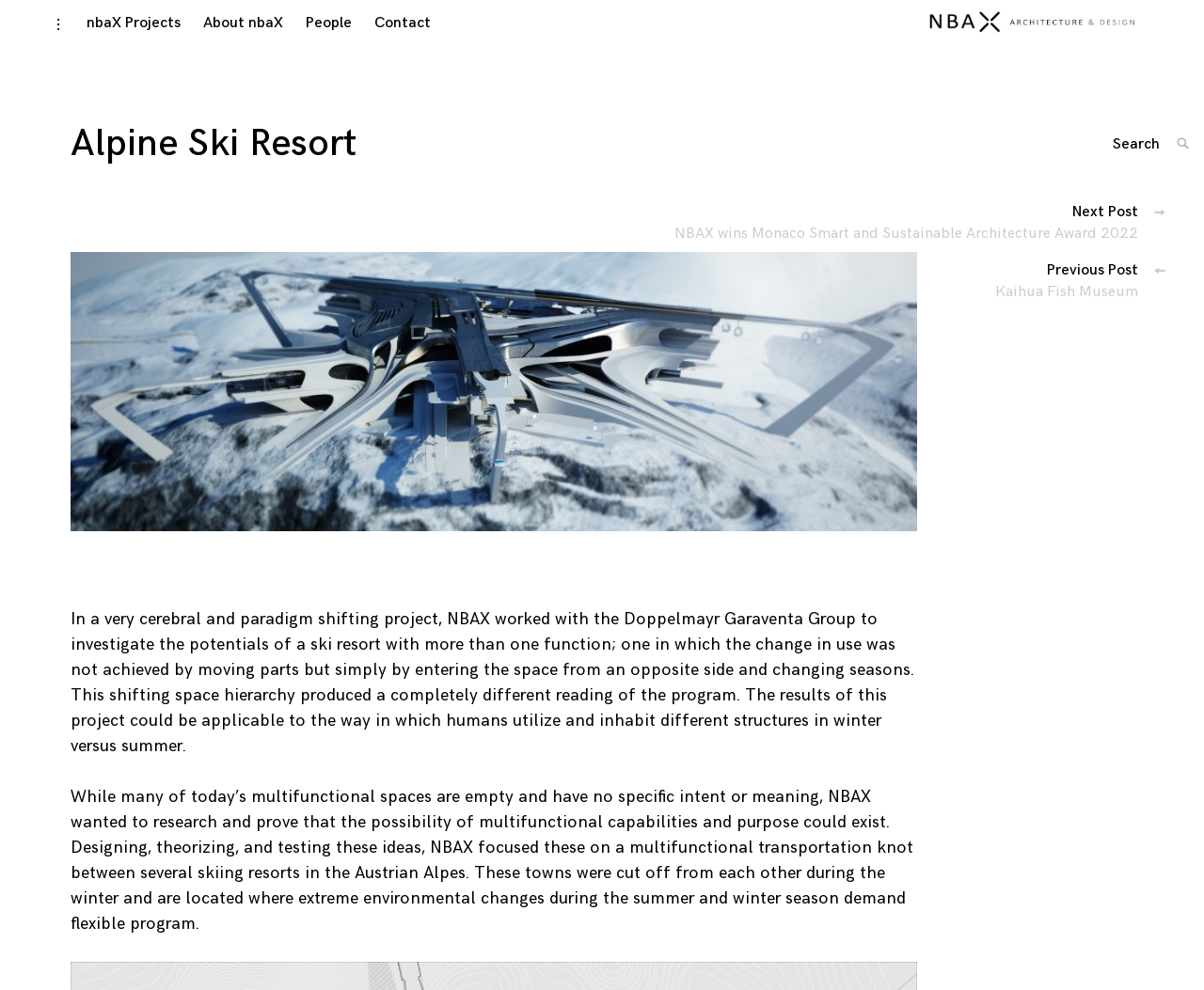Write a detailed summary of the webpage.

The webpage is about Alpine Ski Resort, a project by NBAX. At the top left, there is a "Skip to content" link. On the top right, the NBAX logo is displayed as an image, accompanied by a link with the same name. Below the logo, there are four links: "nbaX Projects", "About nbaX", "People", and "Contact", arranged horizontally.

On the left side, there is a toggle button to open or close the sidebar, represented by an icon. Below the links, a header section displays the title "Alpine Ski Resort" in a large font. 

The main content area is divided into two sections. The first section describes the project, stating that NBAX worked with the Doppelmayr Garaventa Group to design a ski resort with multiple functions, which can be achieved by entering the space from an opposite side and changing seasons. The second section explains that the project aimed to research and prove the possibility of multifunctional capabilities and purpose in a space.

On the right side, there is a complementary section with a search function, which includes a search box and a disabled search button. Below the search function, there is a posts navigation section with links to the next and previous posts, titled "NBAX wins Monaco Smart and Sustainable Architecture Award 2022" and "Kaihua Fish Museum", respectively.